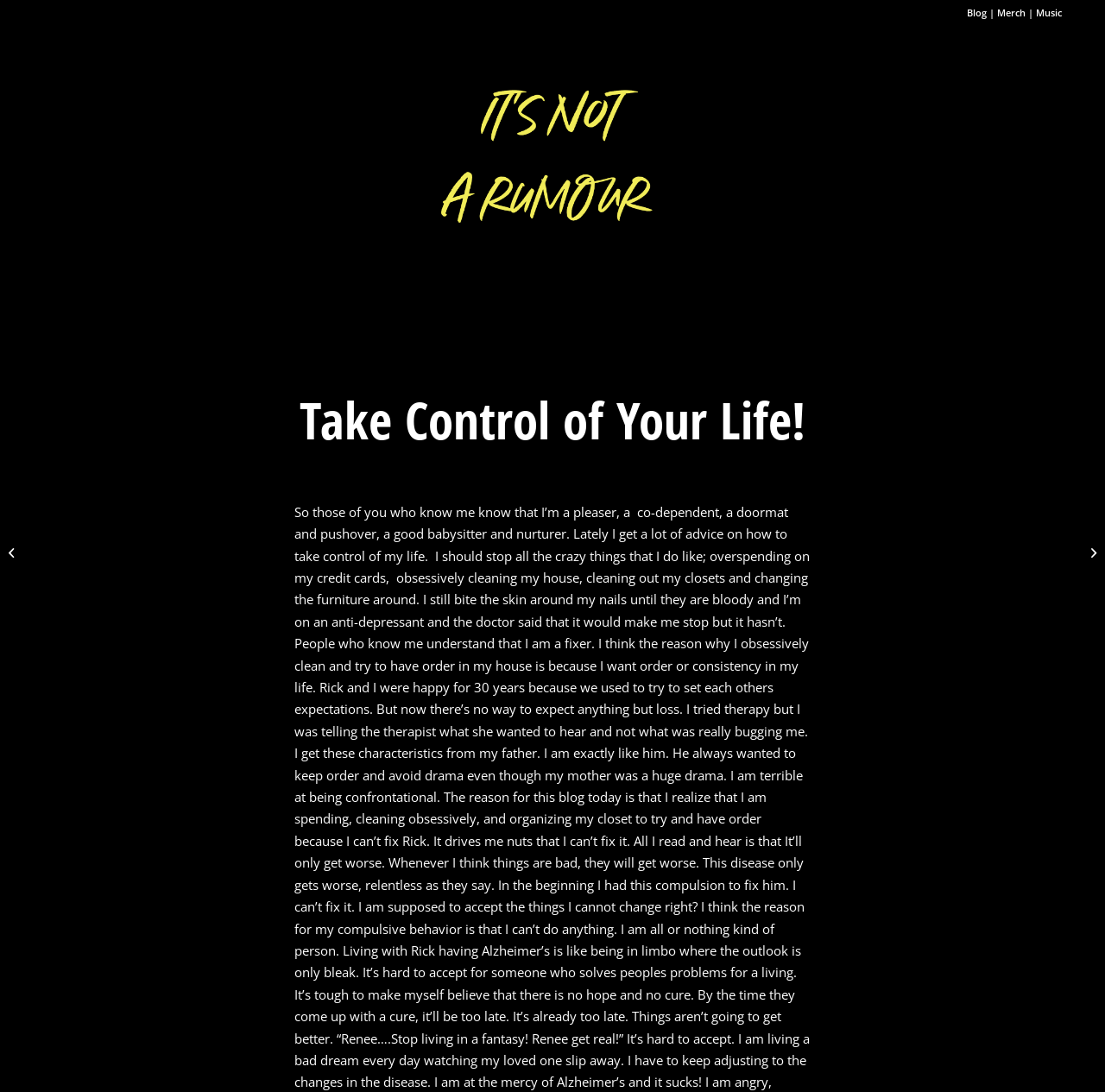Describe all significant elements and features of the webpage.

This webpage appears to be a blog post titled "Take Control of Your Life! - It's Not a Rumour". At the top, there are four links: "Blog", "Merch", "Music", and "It's Not a Rumour", which are positioned horizontally next to each other. 

Below these links, there is a large image with the same title as the webpage, "It's Not a Rumour". Above this image, there is a header section that contains the main title "Take Control of Your Life!" and a subheading with the date "August 12, 2019". 

To the right of the date, there is a link labeled "0 Comments". On the left side of the webpage, there is a link to a YouTube video titled "My video tribute to Rick on YouTube, Mike Kohan (my brother-in-law’s... My tribute to Frederick (Freddy) Moore". Below this link, there is a small image related to the video. 

On the right side of the webpage, there is another link titled "Age is just a number". Overall, the webpage has a simple layout with a focus on the main image and title.